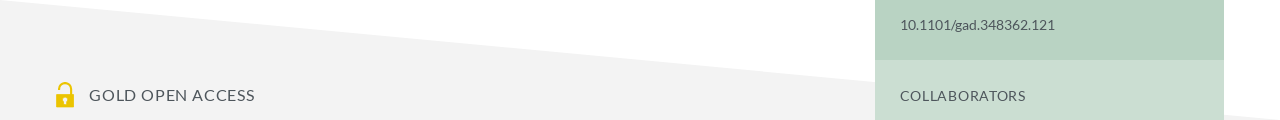Explain the image in detail, mentioning the main subjects and background elements.

This image depicts a key element from a research publication that signifies the article's open access status, labeled "GOLD OPEN ACCESS," indicating that the research is freely available to the public. Adjacent to this label is a lock icon, suggesting security and accessibility for all users. The image is also associated with the DOI (Digital Object Identifier) "10.1101/gad.348362.121," which offers a permanent link to the article, ensuring ease of access for readers interested in the detailed findings and contributions of the research. This combination of elements highlights the commitment to open access publishing in the academic community, facilitating the dissemination of scientific knowledge.